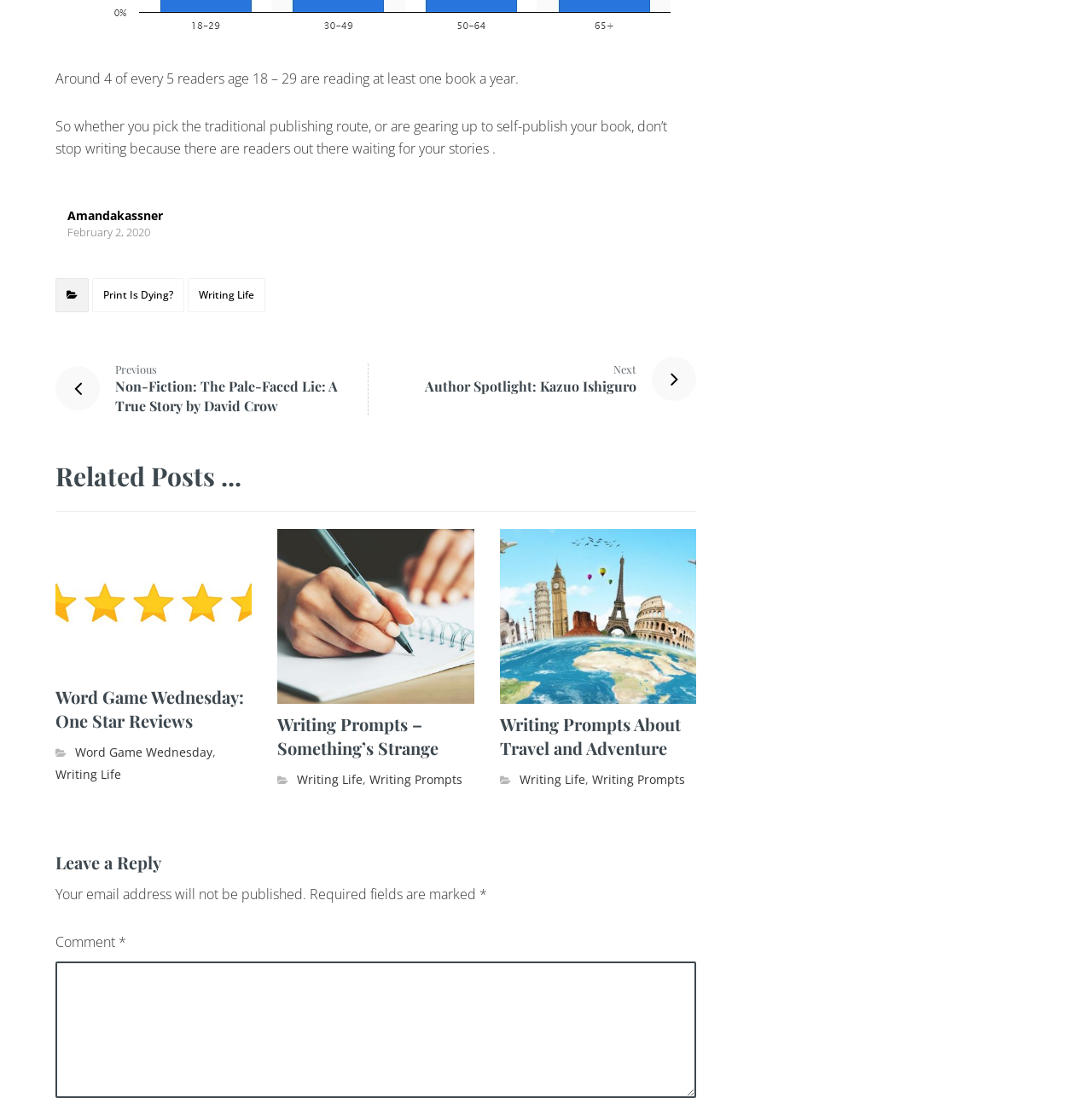How many articles are related to Writing Life?
Make sure to answer the question with a detailed and comprehensive explanation.

I counted the number of articles that have a link with the text 'Writing Life'. There are three such articles.